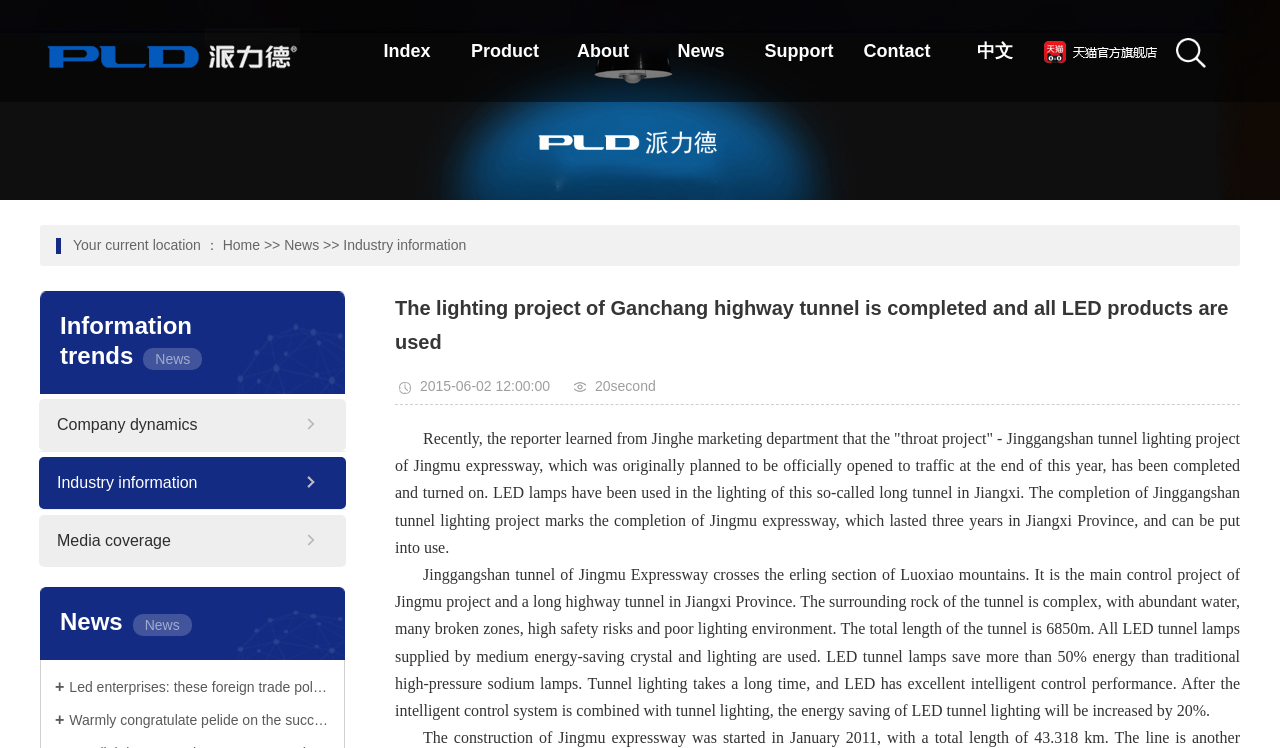Could you find the bounding box coordinates of the clickable area to complete this instruction: "View the 'Company dynamics' news"?

[0.477, 0.136, 0.633, 0.187]